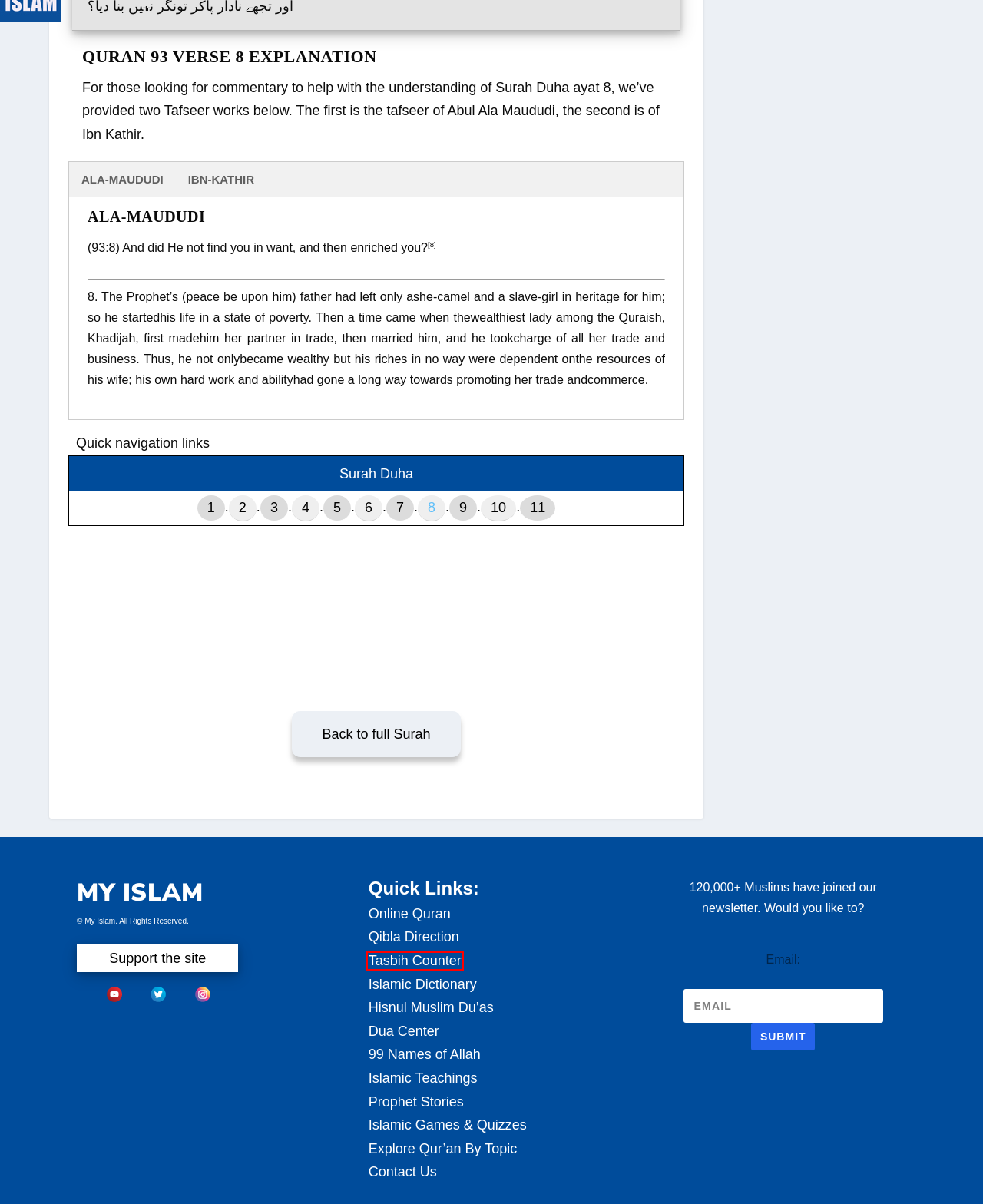You have a screenshot of a webpage, and a red bounding box highlights an element. Select the webpage description that best fits the new page after clicking the element within the bounding box. Options are:
A. Surah Ad-Duha Ayat 11 (93:11 Quran) With Tafsir - My Islam
B. Contact Us - My Islam
C. Hisnul Muslim: Arabic and English (267 Du'as) - My Islam
D. Surah Ad-Duha Ayat 9 (93:9 Quran) With Tafsir - My Islam
E. Surah Ad-Duha Ayat 7 (93:7 Quran) With Tafsir - My Islam
F. Tasbih Counter Online (with 16 Dhikr) - My Islam
G. Islamic Quizzes & Games - My Islam
H. Qur'an Verses by Topics (168 Subjects) - My Islam

F